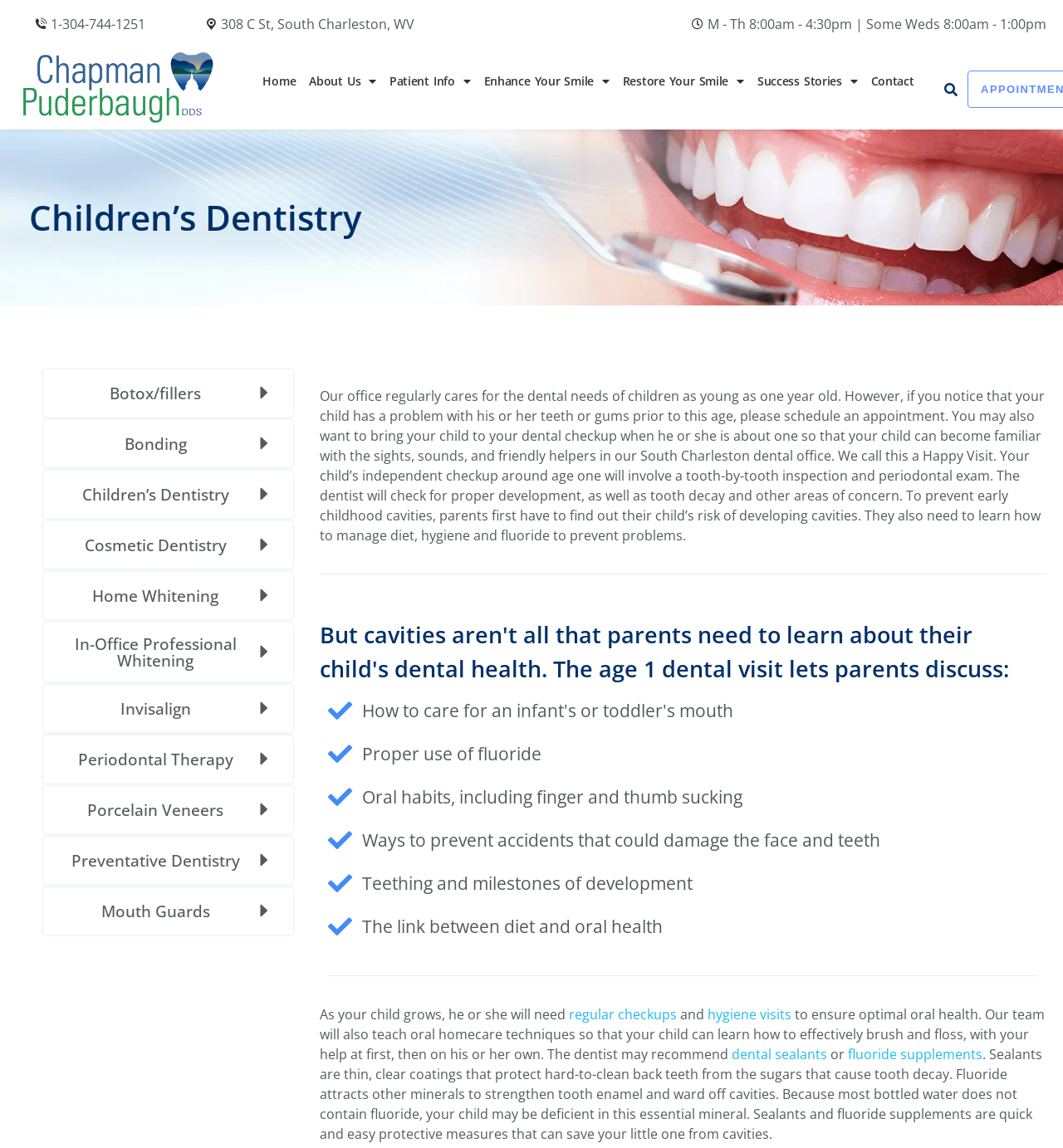Give a succinct answer to this question in a single word or phrase: 
What is the phone number of the dental office?

1-304-744-1251